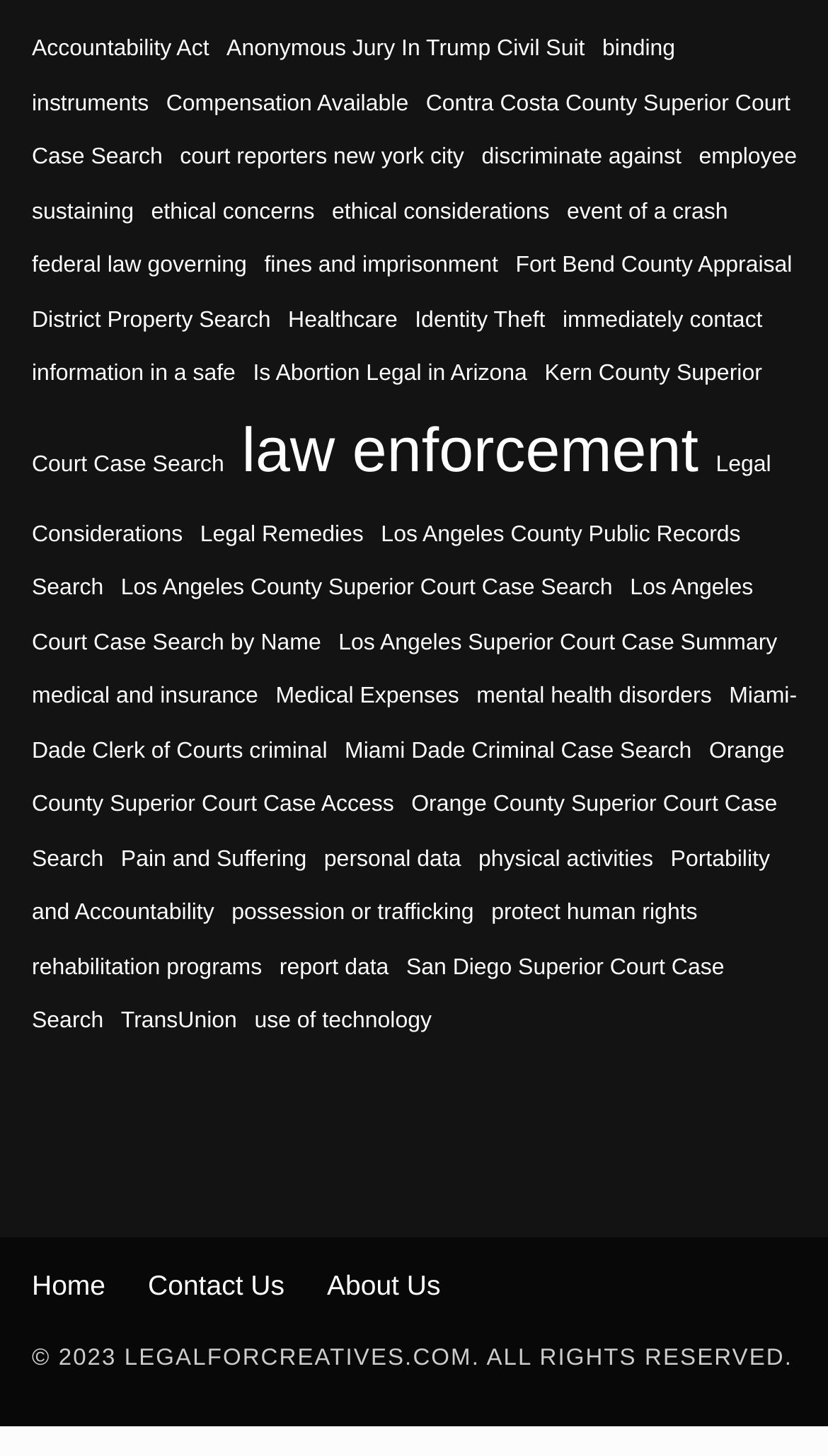Please determine the bounding box coordinates of the element's region to click in order to carry out the following instruction: "Go to Home page". The coordinates should be four float numbers between 0 and 1, i.e., [left, top, right, bottom].

[0.013, 0.867, 0.153, 0.899]